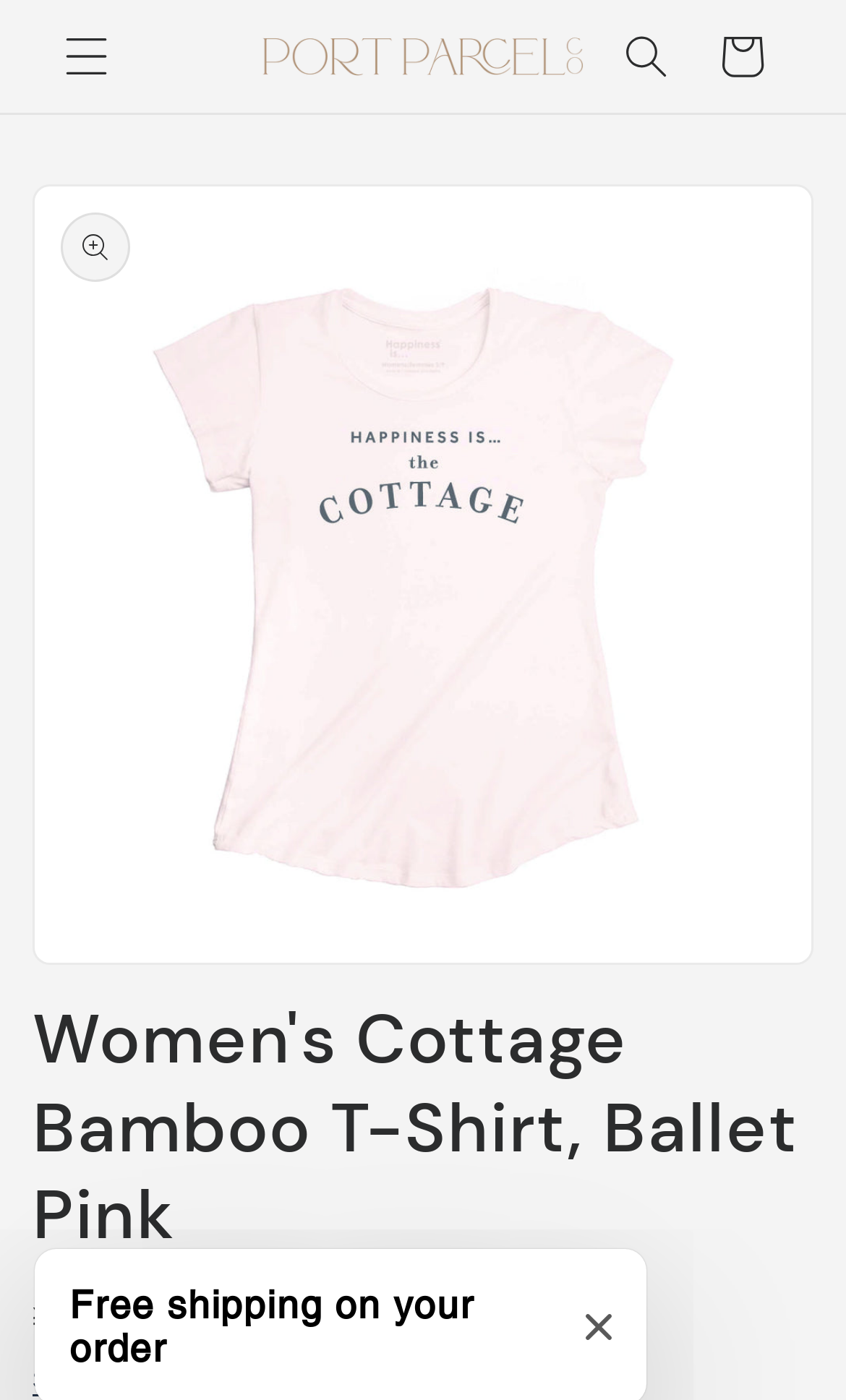Using the information in the image, give a detailed answer to the following question: What is the shipping policy?

I found the shipping policy by looking at the heading element with the text 'Free shipping on your order' which is located near the 'Shipping' link.